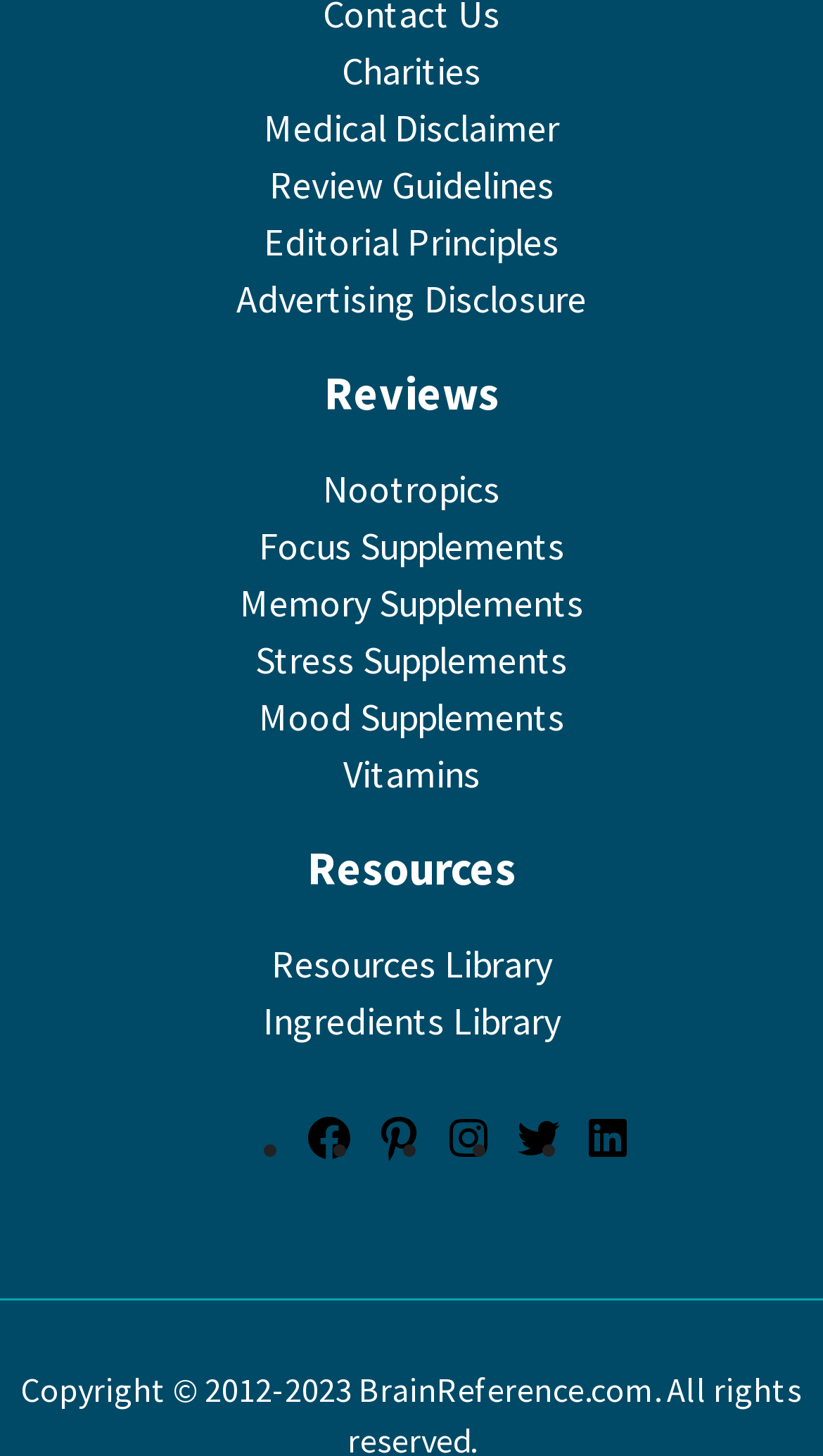Please specify the bounding box coordinates of the element that should be clicked to execute the given instruction: 'view health'. Ensure the coordinates are four float numbers between 0 and 1, expressed as [left, top, right, bottom].

None